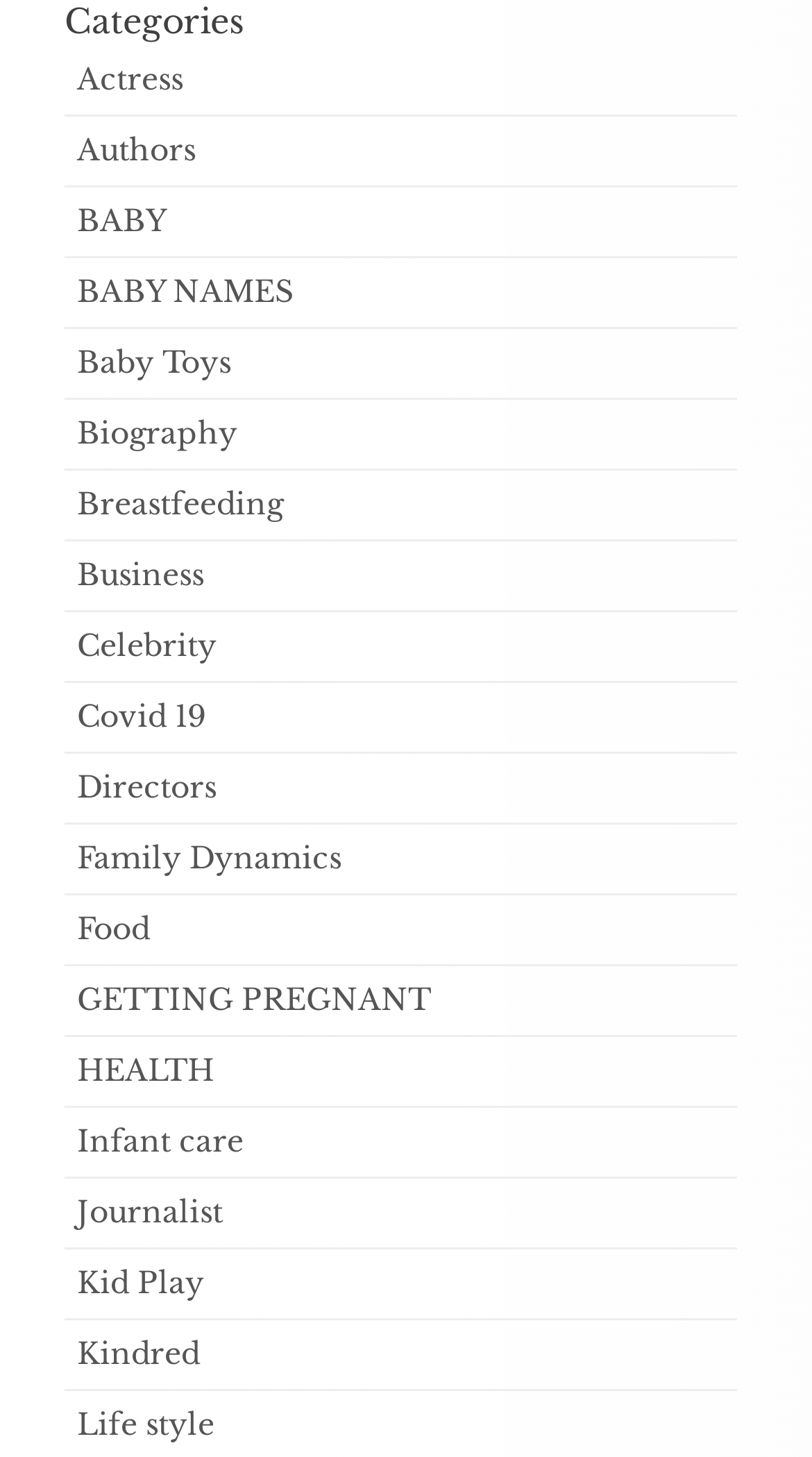How many categories are listed?
Look at the image and provide a short answer using one word or a phrase.

18